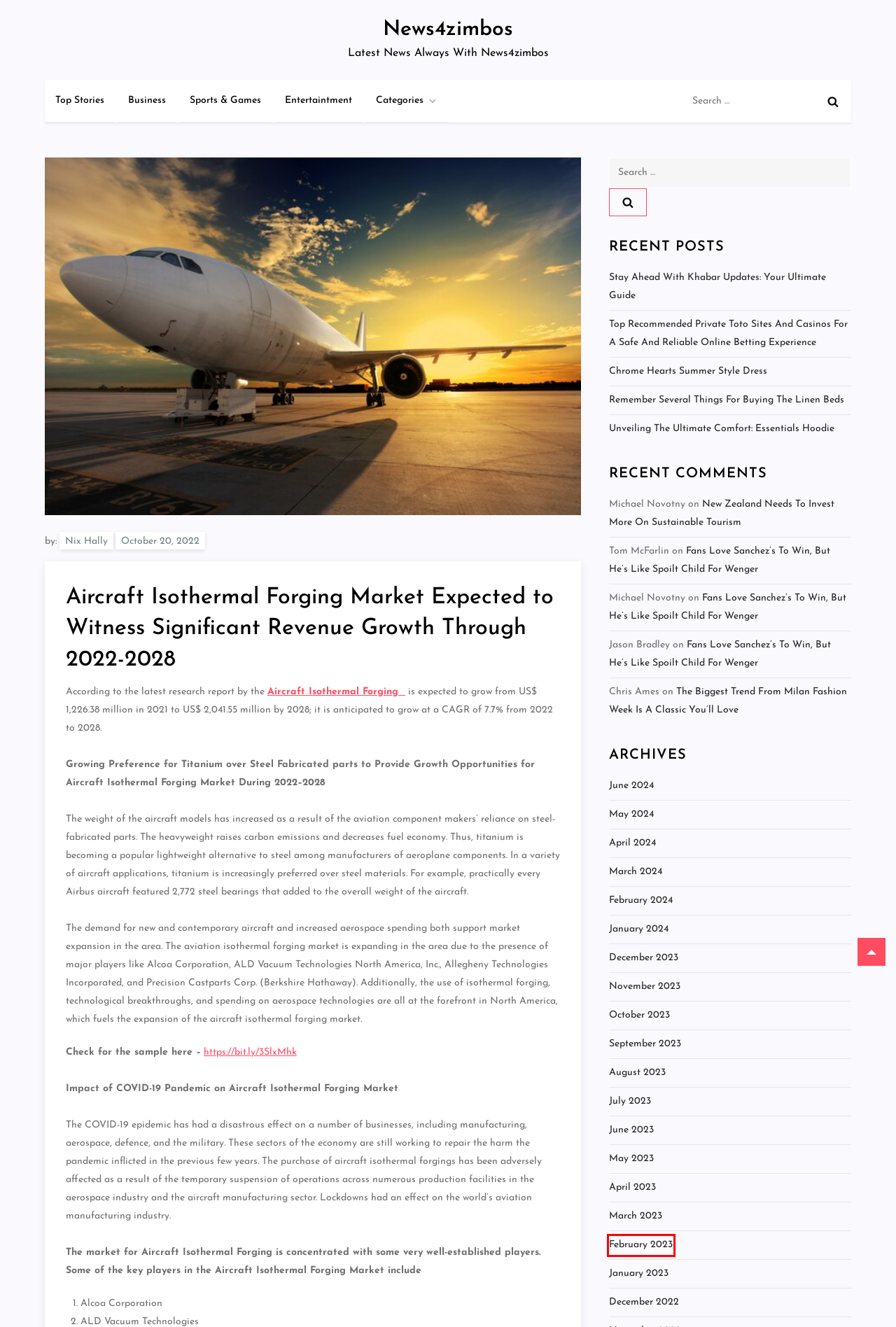You are given a screenshot depicting a webpage with a red bounding box around a UI element. Select the description that best corresponds to the new webpage after clicking the selected element. Here are the choices:
A. New Zealand needs to Invest more on Sustainable Tourism - News4zimbos
B. June, 2024 - News4zimbos
C. June, 2023 - News4zimbos
D. Nix Hally - News4zimbos
E. Warning! | There might be a problem with the requested link
F. September, 2023 - News4zimbos
G. February, 2023 - News4zimbos
H. May, 2024 - News4zimbos

G